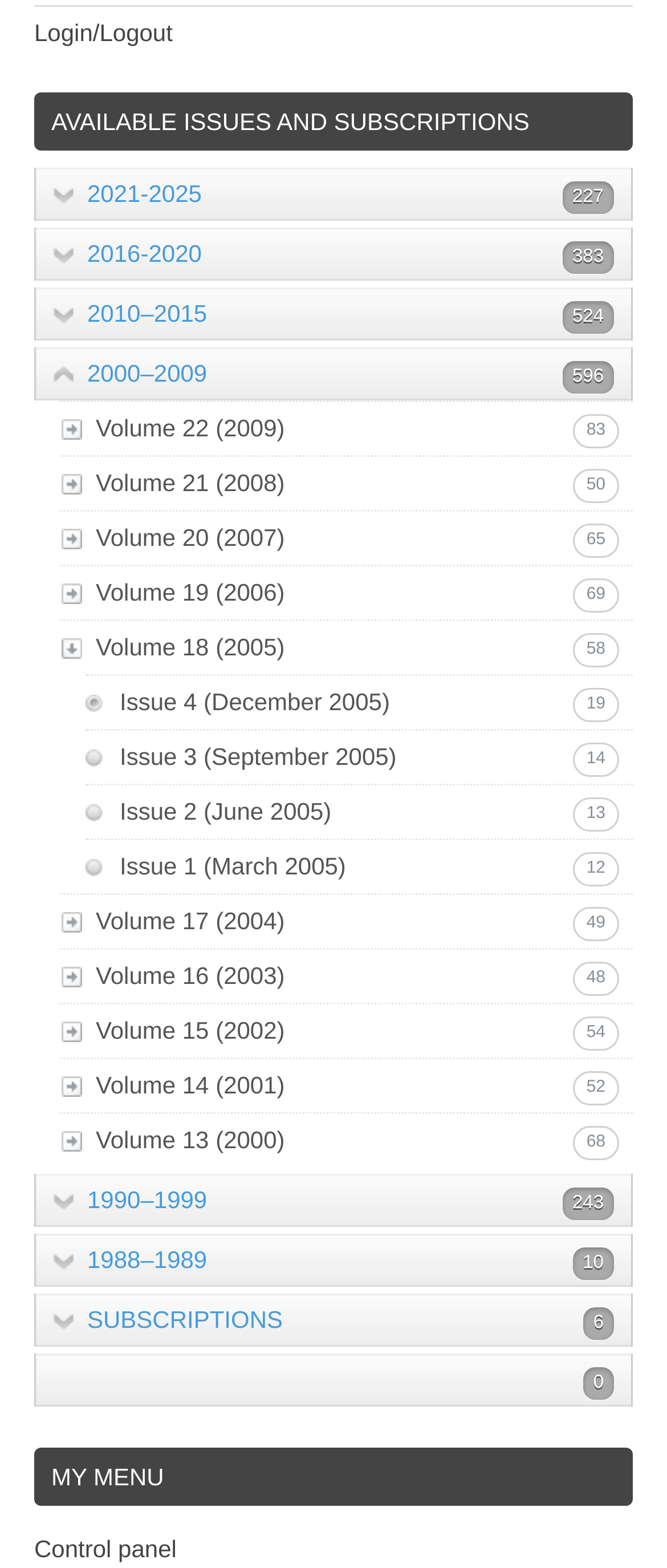Find the bounding box coordinates of the clickable region needed to perform the following instruction: "Login or logout". The coordinates should be provided as four float numbers between 0 and 1, i.e., [left, top, right, bottom].

[0.051, 0.004, 0.949, 0.037]